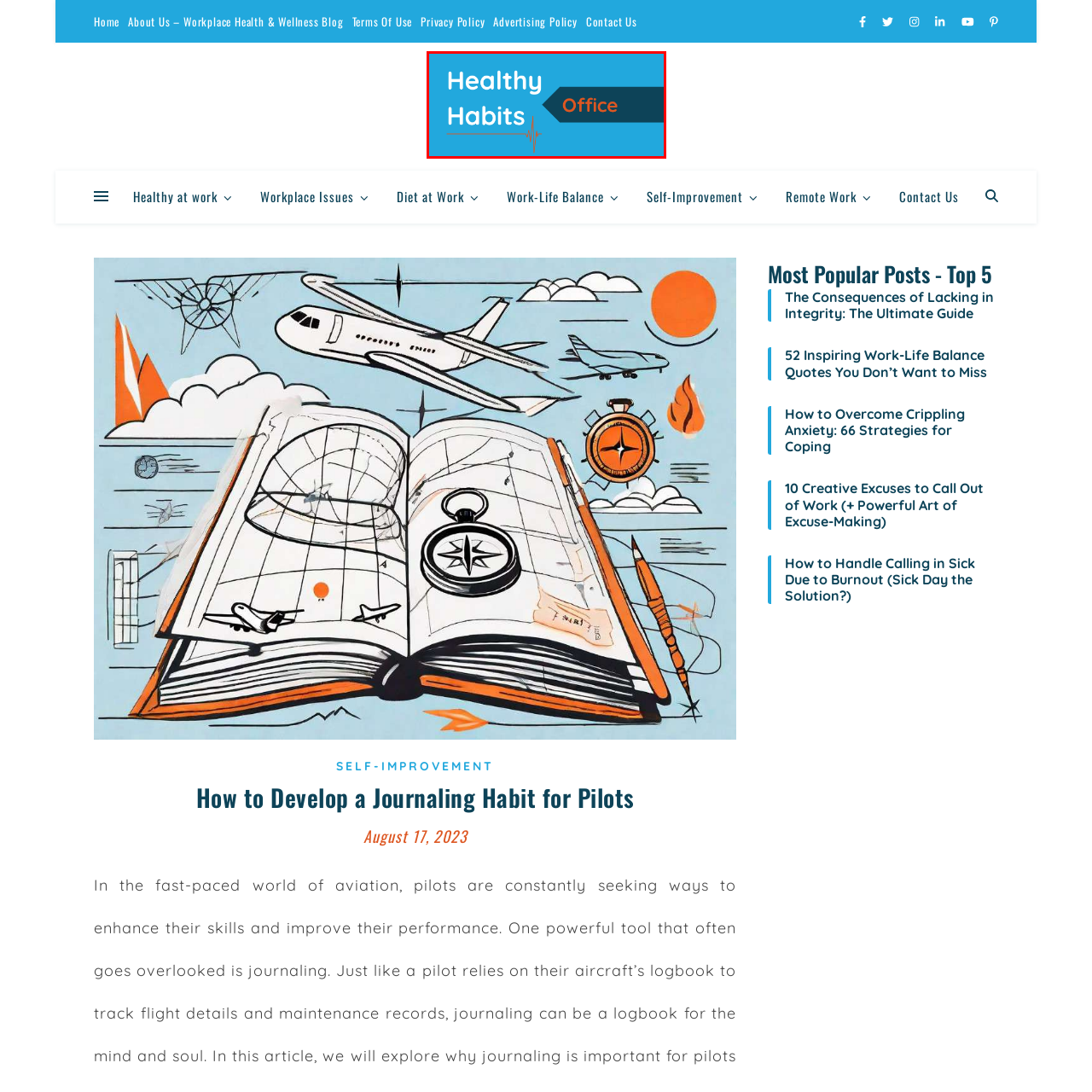What is the theme of the design?
View the image highlighted by the red bounding box and provide your answer in a single word or a brief phrase.

Promoting healthy practices